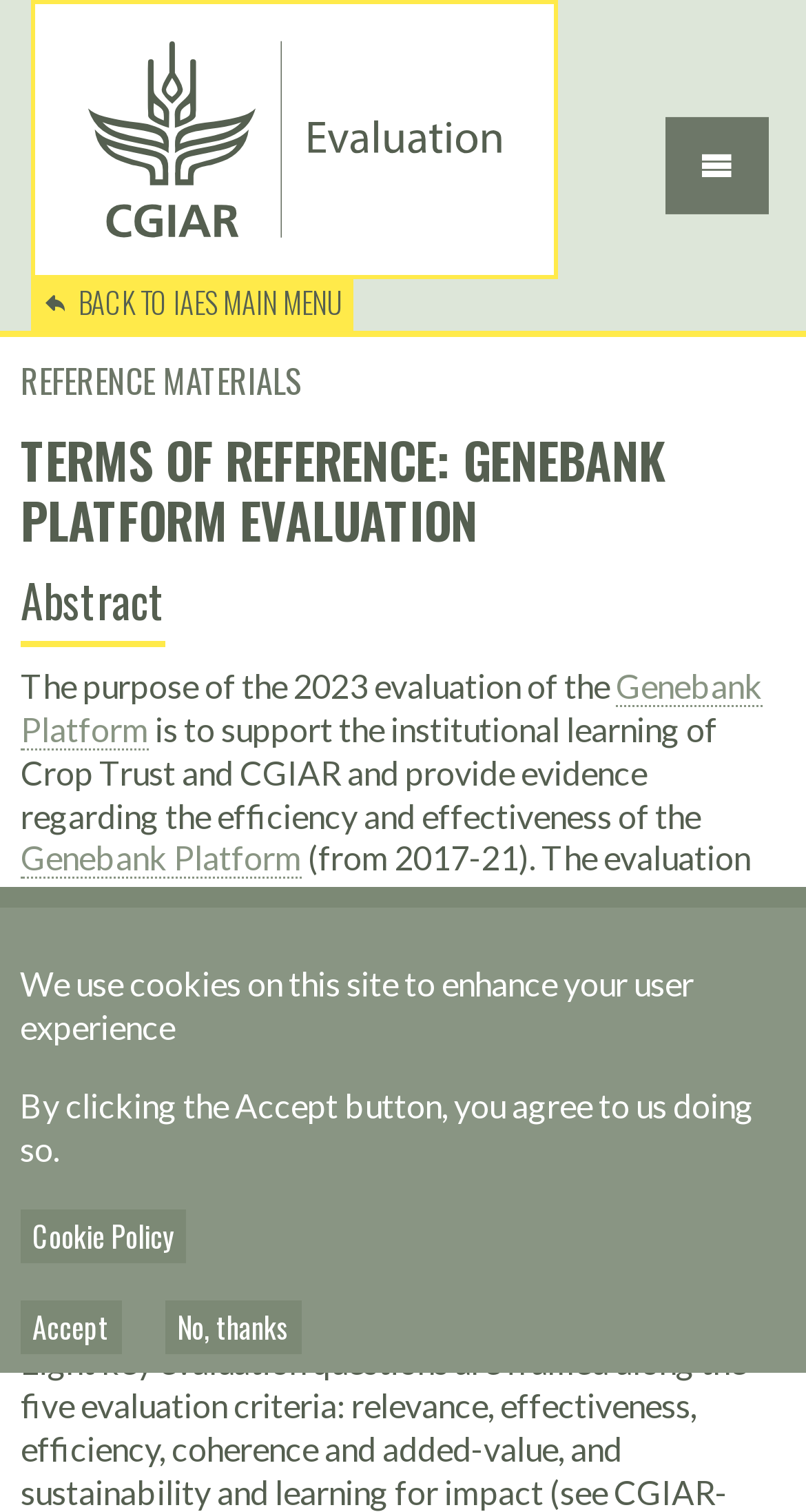Explain the features and main sections of the webpage comprehensively.

The webpage is titled "Terms of Reference: Genebank Platform Evaluation | IAES | CGIAR Independent Advisory and Evaluation Services". At the top left corner, there is a link to "Skip to main content". On the top right corner, there is a button with an icon, which is not expanded. Below it, there are two links, one with an icon and another with the text "BACK TO IAES MAIN MENU".

The main content of the webpage is divided into sections. At the top, there is a figure with a heading "TERMS OF REFERENCE: GENEBANK PLATFORM EVALUATION" and a subheading "You are here". Below it, there is a section titled "Abstract". The abstract text describes the purpose of the 2023 evaluation of the Genebank Platform, which is to support the institutional learning of Crop Trust and CGIAR and provide evidence regarding the efficiency and effectiveness of the platform. The text also mentions the evaluation exercise aims to identify good practices and lessons for the Genebanks Initiative and Genetic Innovation Science Group and CGIAR at large.

The webpage also has a section that describes the methodology of the evaluation, stating that data collection will follow a mixed methods design, leveraging both qualitative and quantitative data from primary and secondary sources.

At the bottom of the webpage, there is a cookie policy alert dialog with a message that the site uses cookies to enhance the user experience. The dialog has three buttons: "Cookie Policy", "Accept", and "No, thanks".